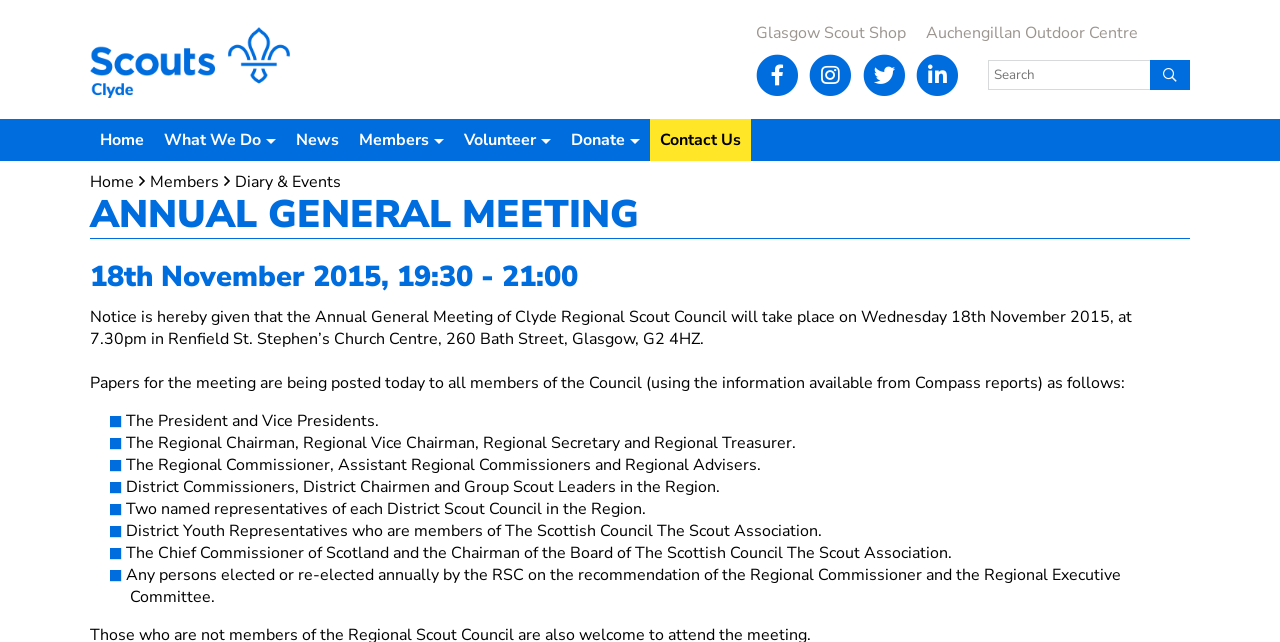Elaborate on the information and visuals displayed on the webpage.

The webpage is about the Annual General Meeting of Clyde Regional Scout Council. At the top left, there is a logo of Clyde Scouts, accompanied by a link to the organization's homepage. To the right of the logo, there are several links to other relevant pages, including the Glasgow Scout Shop and Auchengillan Outdoor Centre.

Below the logo, there is a navigation menu with links to various sections of the website, including Home, What We Do, News, Members, Volunteer, Donate, and Contact Us. Some of these links have dropdown menus, indicated by an arrow icon.

The main content of the page is divided into two sections. The first section announces the Annual General Meeting, which will take place on November 18th, 2015, at 7:30 pm in Renfield St. Stephen's Church Centre, Glasgow. The meeting notice is followed by a detailed description of the papers being sent to all members of the Council.

The second section lists the members who will be attending the meeting, including the President and Vice Presidents, Regional Chairman, Regional Commissioner, District Commissioners, and representatives from each District Scout Council in the Region.

At the top right corner of the page, there is a search bar with a magnifying glass icon. Above the search bar, there are several social media links, represented by icons.